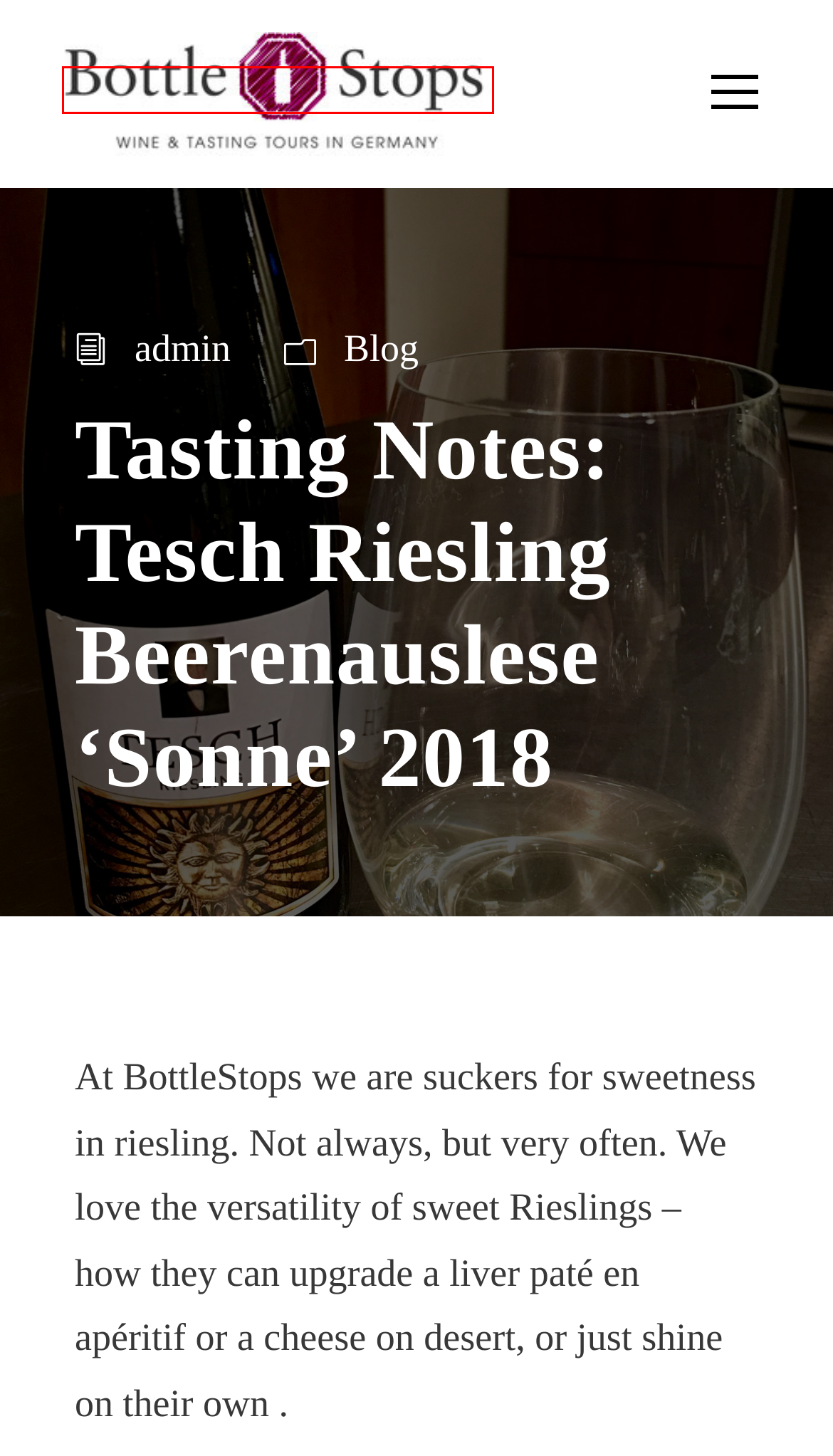You are provided a screenshot of a webpage featuring a red bounding box around a UI element. Choose the webpage description that most accurately represents the new webpage after clicking the element within the red bounding box. Here are the candidates:
A. Must-attend Wine Events in Germany 2024 for Wine Lovers | BottleStops
B. Essential Mosel Wine Trivia – 13 fun facts for the curious wine tourist | BottleStops
C. BottleStops | Wine Tours in Germany
D. Dealing with Riesling-haters | BottleStops
E. BottleStops
F. "SONNE" - Weingut TESCH
G. A private wine tour with BottleStops - Why? | BottleStops
H. About Us | BottleStops

C